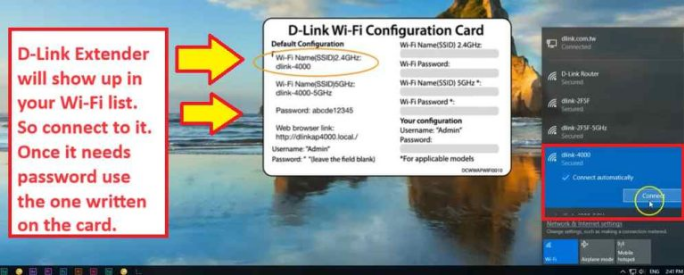Answer with a single word or phrase: 
What is the next step after connecting to the D-Link extender?

Access the web browser link